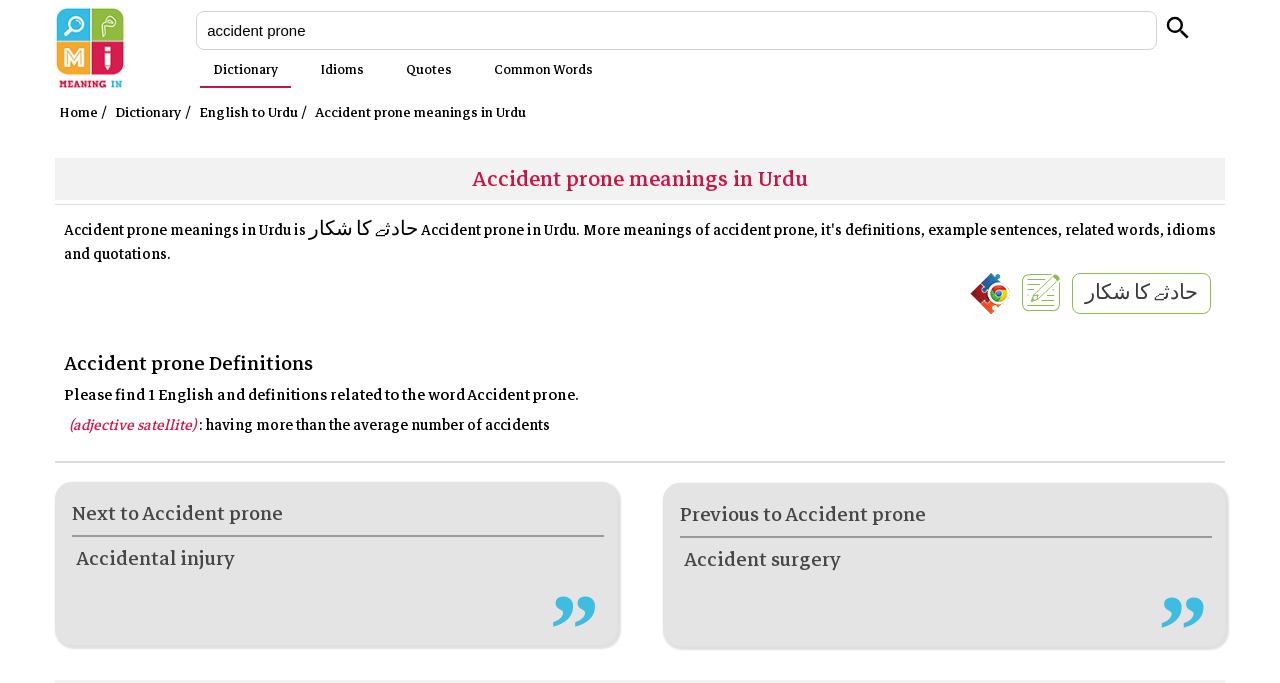Locate and extract the text of the main heading on the webpage.

Accident prone meanings in Urdu